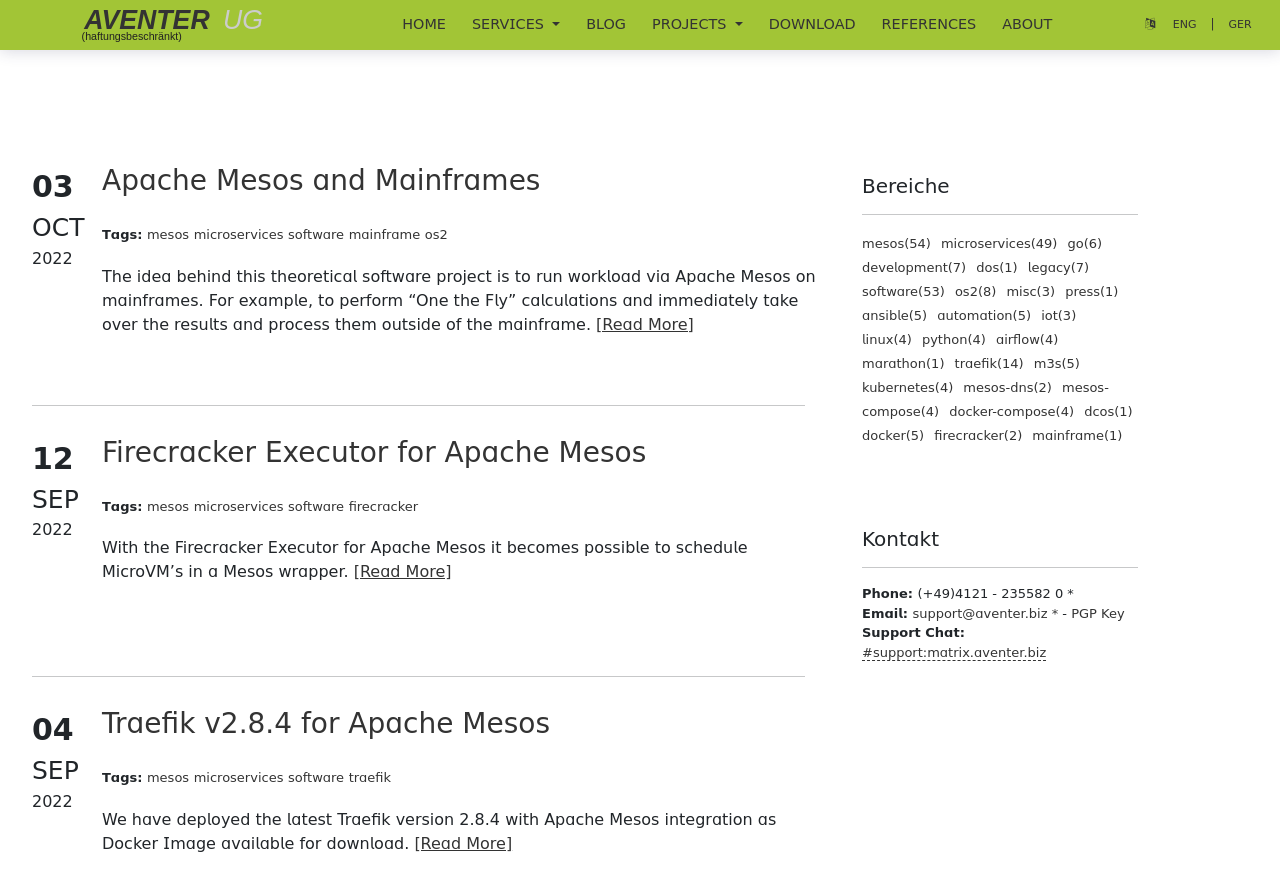What is the tag for the 'Apache Mesos and Mainframes' section?
Please elaborate on the answer to the question with detailed information.

I found the tags for the 'Apache Mesos and Mainframes' section by looking at the text below the heading. The text says 'Tags:' followed by a list of tags, which are 'mesos', 'microservices', 'software', 'mainframe', and 'os2'.